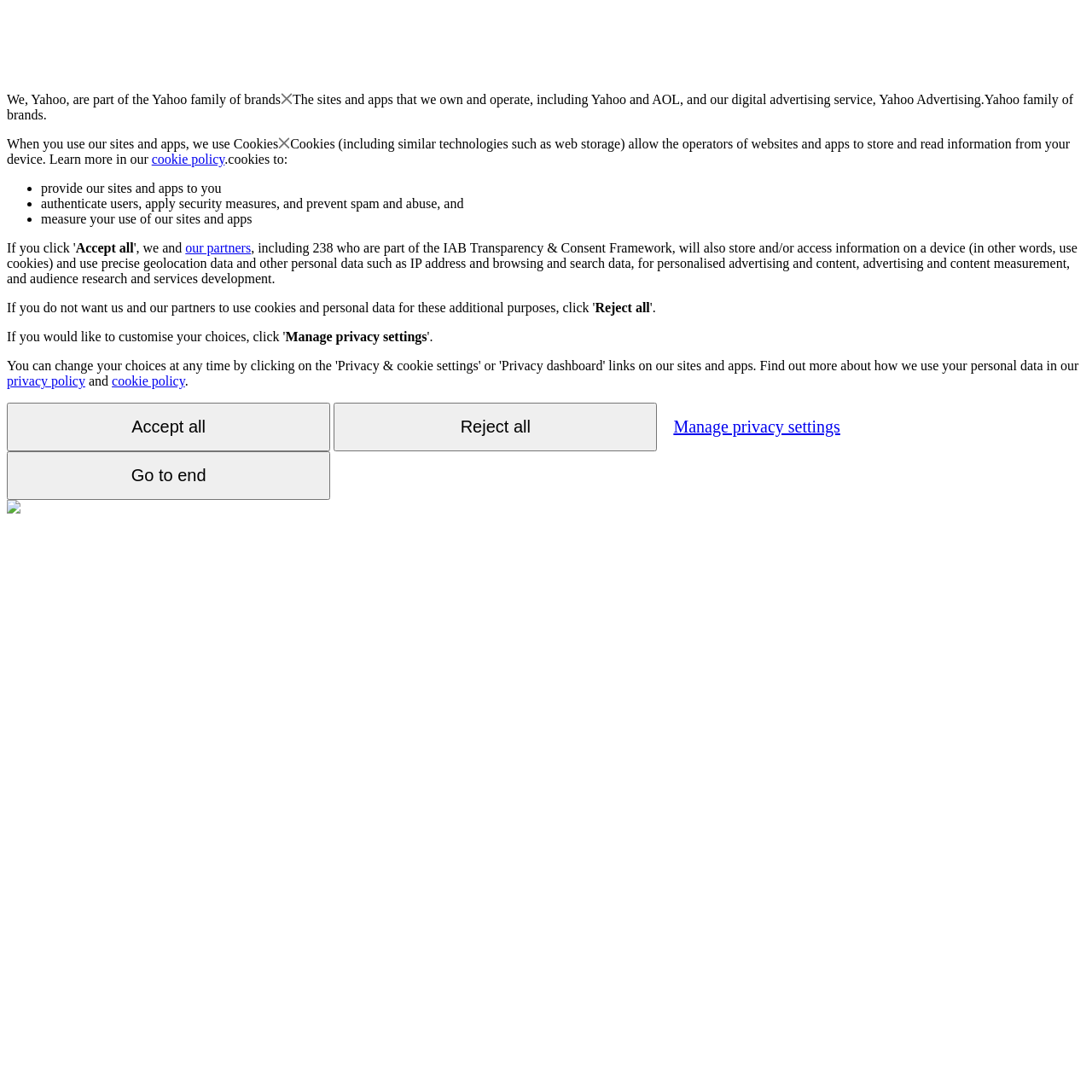Please specify the bounding box coordinates of the clickable region necessary for completing the following instruction: "Click the 'Reject all' button". The coordinates must consist of four float numbers between 0 and 1, i.e., [left, top, right, bottom].

[0.545, 0.275, 0.595, 0.288]